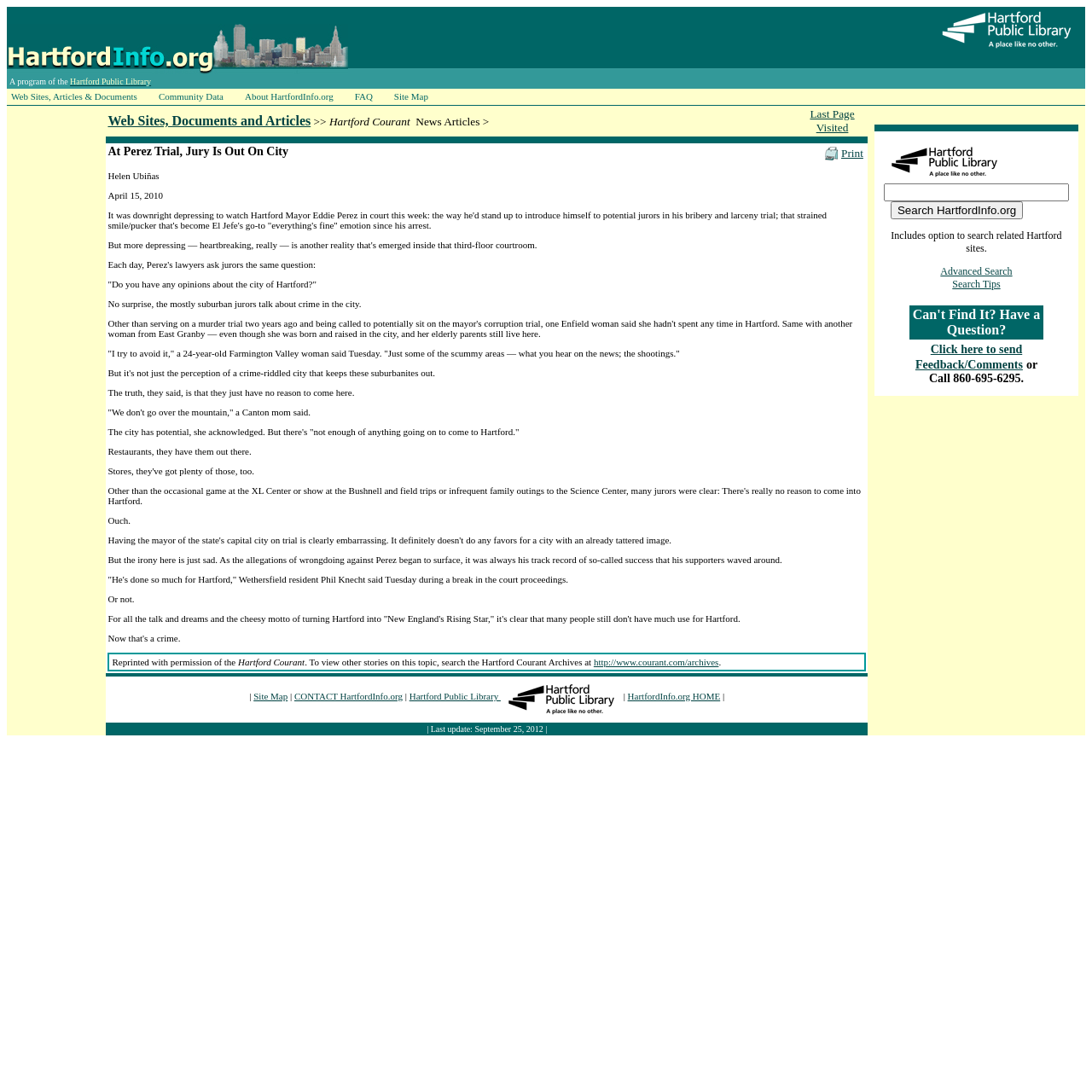Please determine the bounding box coordinates of the element's region to click in order to carry out the following instruction: "Search the Hartford Courant Archives". The coordinates should be four float numbers between 0 and 1, i.e., [left, top, right, bottom].

[0.544, 0.602, 0.658, 0.611]